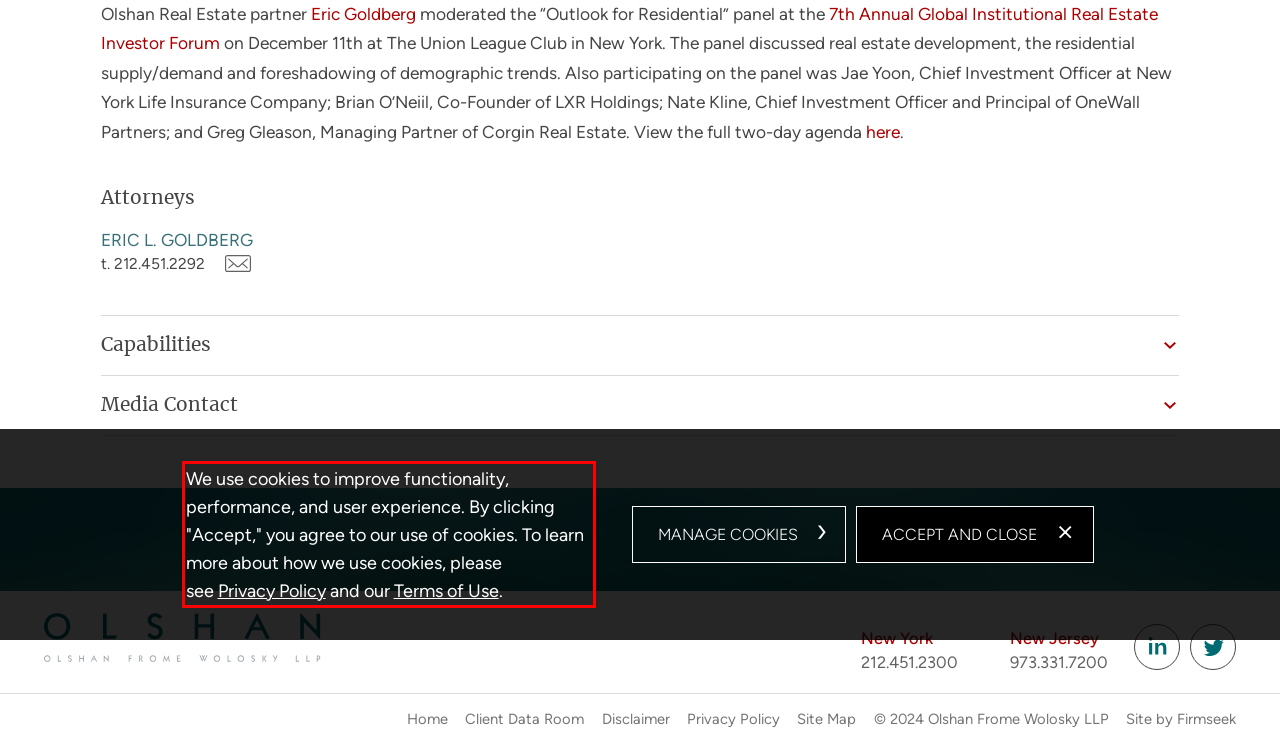Please perform OCR on the UI element surrounded by the red bounding box in the given webpage screenshot and extract its text content.

We use cookies to improve functionality, performance, and user experience. By clicking "Accept," you agree to our use of cookies. To learn more about how we use cookies, please see Privacy Policy and our Terms of Use.